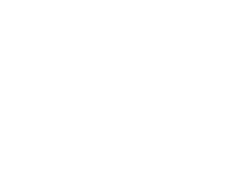What is the purpose of the logo display?
Please give a detailed and thorough answer to the question, covering all relevant points.

The logo is likely part of a rotating slideshow featuring various sponsors, aimed at recognizing their contributions to the curling club, emphasizing the importance of community engagement and support for local businesses.